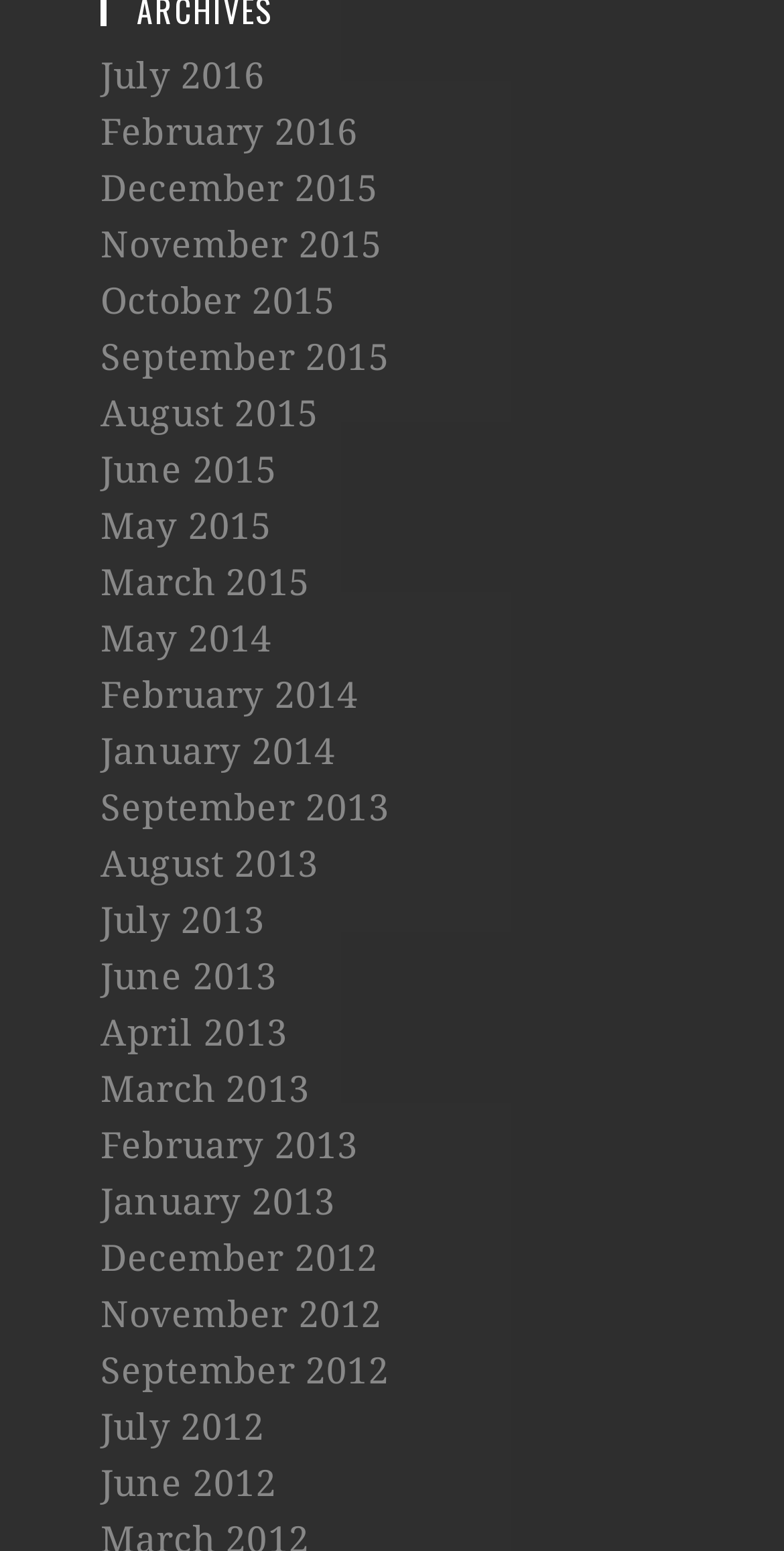Are there any months listed from the year 2017?
Answer the question with a thorough and detailed explanation.

After examining the list of links, I can see that there are no links related to the year 2017. The most recent month listed is 'July 2016', which suggests that there are no months listed from the year 2017.